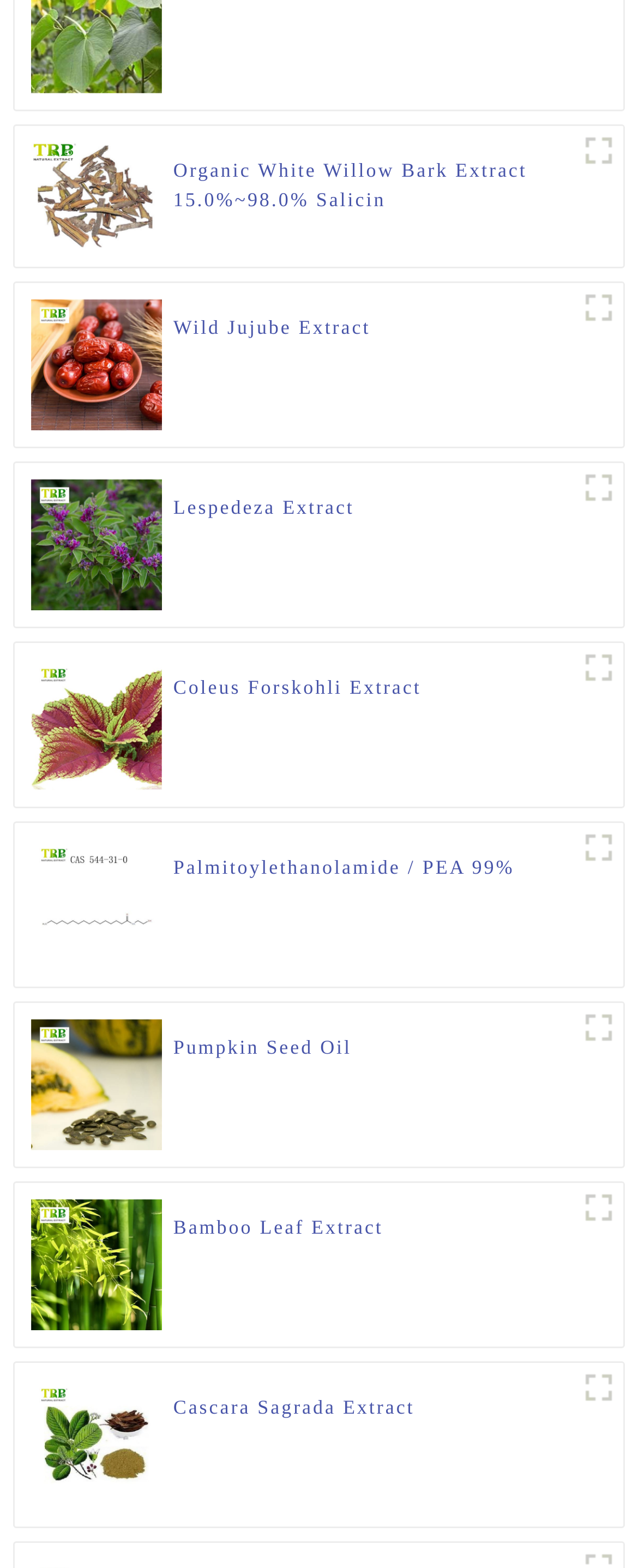How many products are displayed on the webpage? Based on the image, give a response in one word or a short phrase.

9